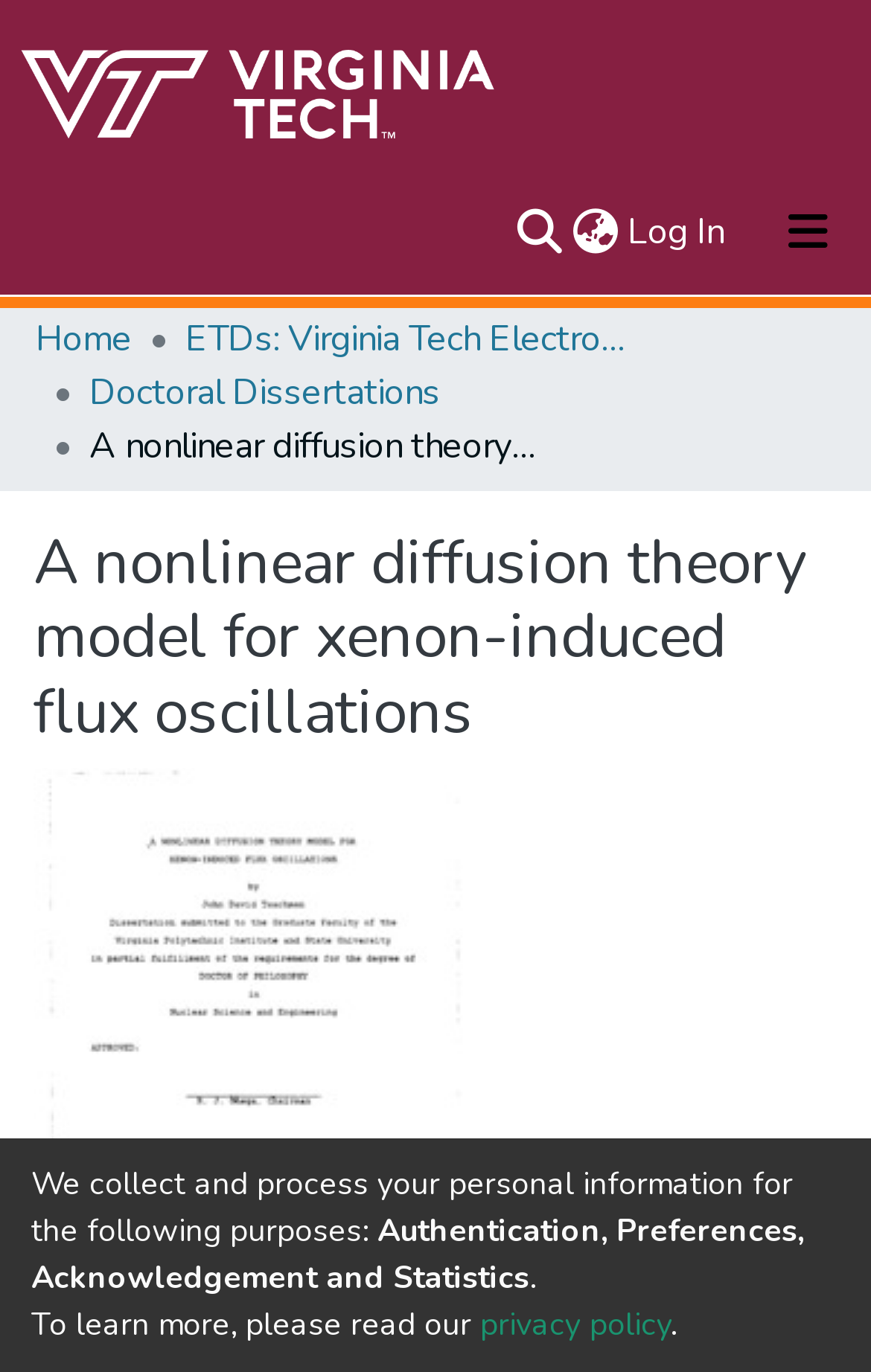Pinpoint the bounding box coordinates for the area that should be clicked to perform the following instruction: "Toggle the navigation".

[0.856, 0.137, 1.0, 0.202]